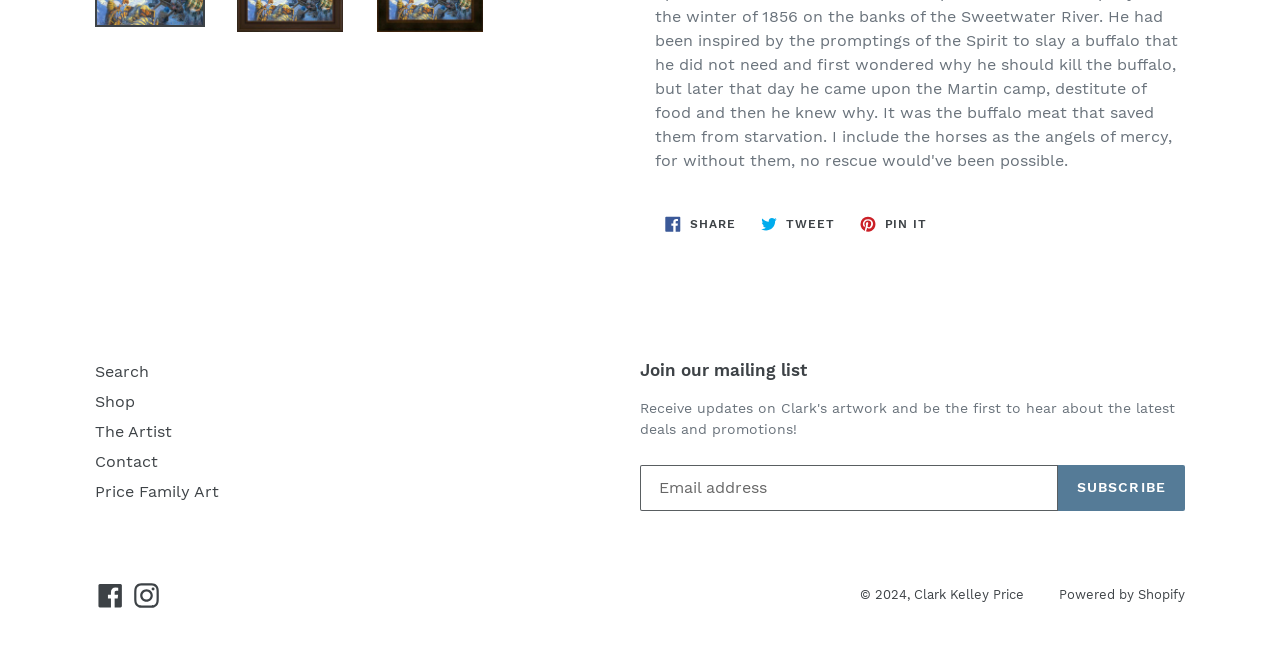Bounding box coordinates are specified in the format (top-left x, top-left y, bottom-right x, bottom-right y). All values are floating point numbers bounded between 0 and 1. Please provide the bounding box coordinate of the region this sentence describes: Price Family Art

[0.074, 0.727, 0.171, 0.756]